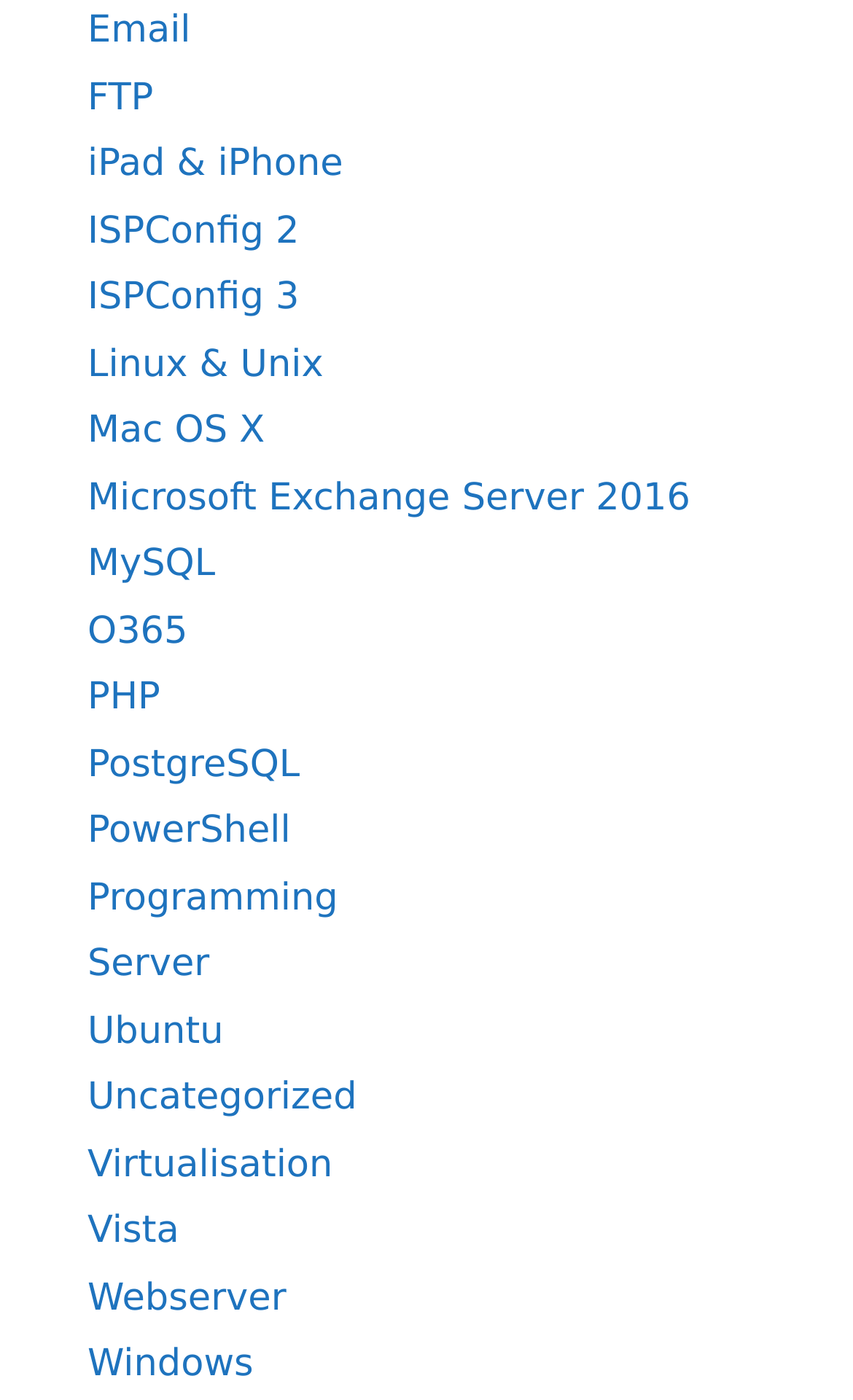By analyzing the image, answer the following question with a detailed response: How many links are related to operating systems?

I analyzed the text content of each link and found that 'iPad & iPhone', 'Linux & Unix', 'Mac OS X', 'Ubuntu', and 'Windows' are related to operating systems. Therefore, there are 5 links related to operating systems.